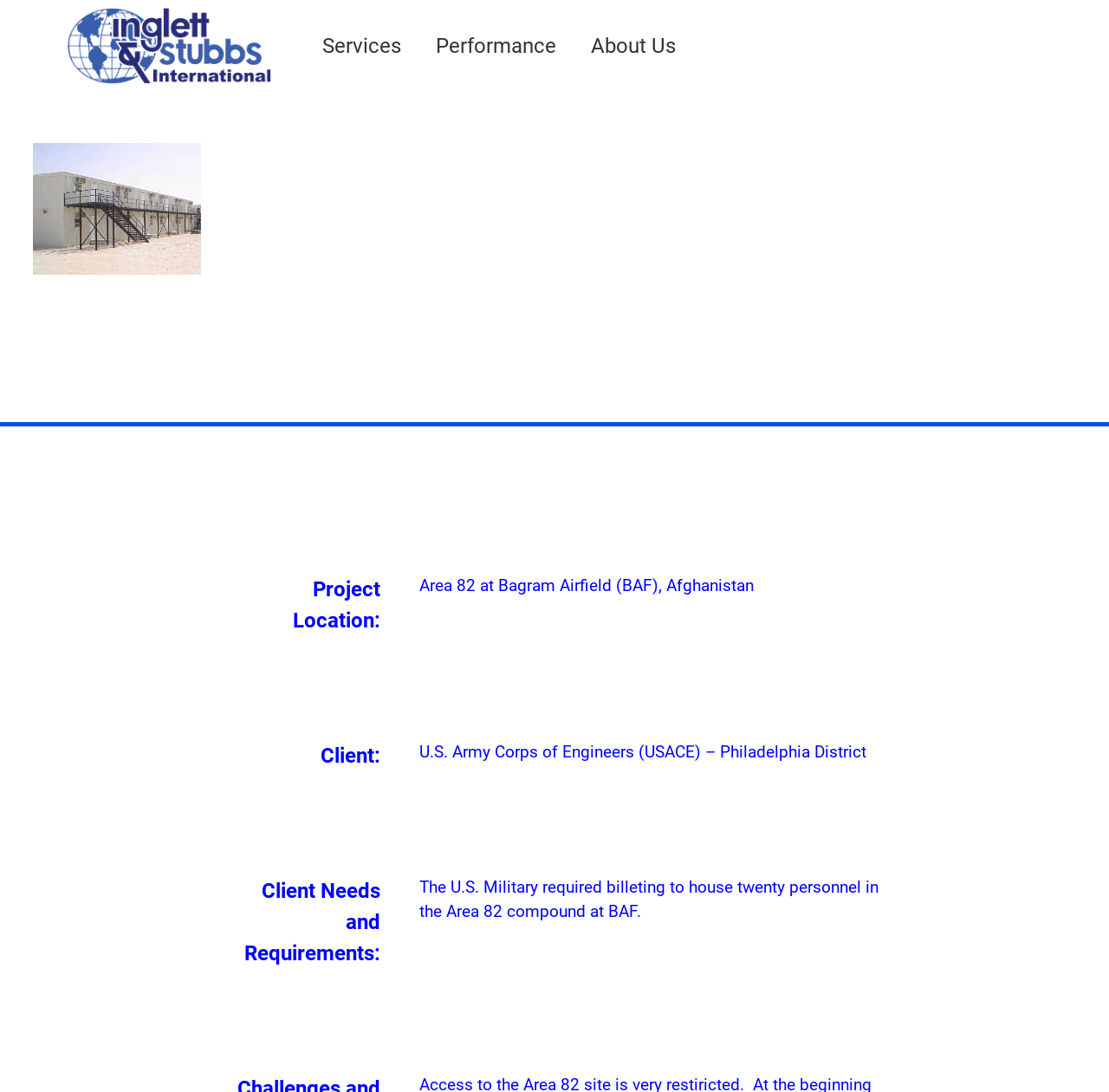What is the location of Area 82?
Using the image provided, answer with just one word or phrase.

Bagram Airfield (BAF), Afghanistan